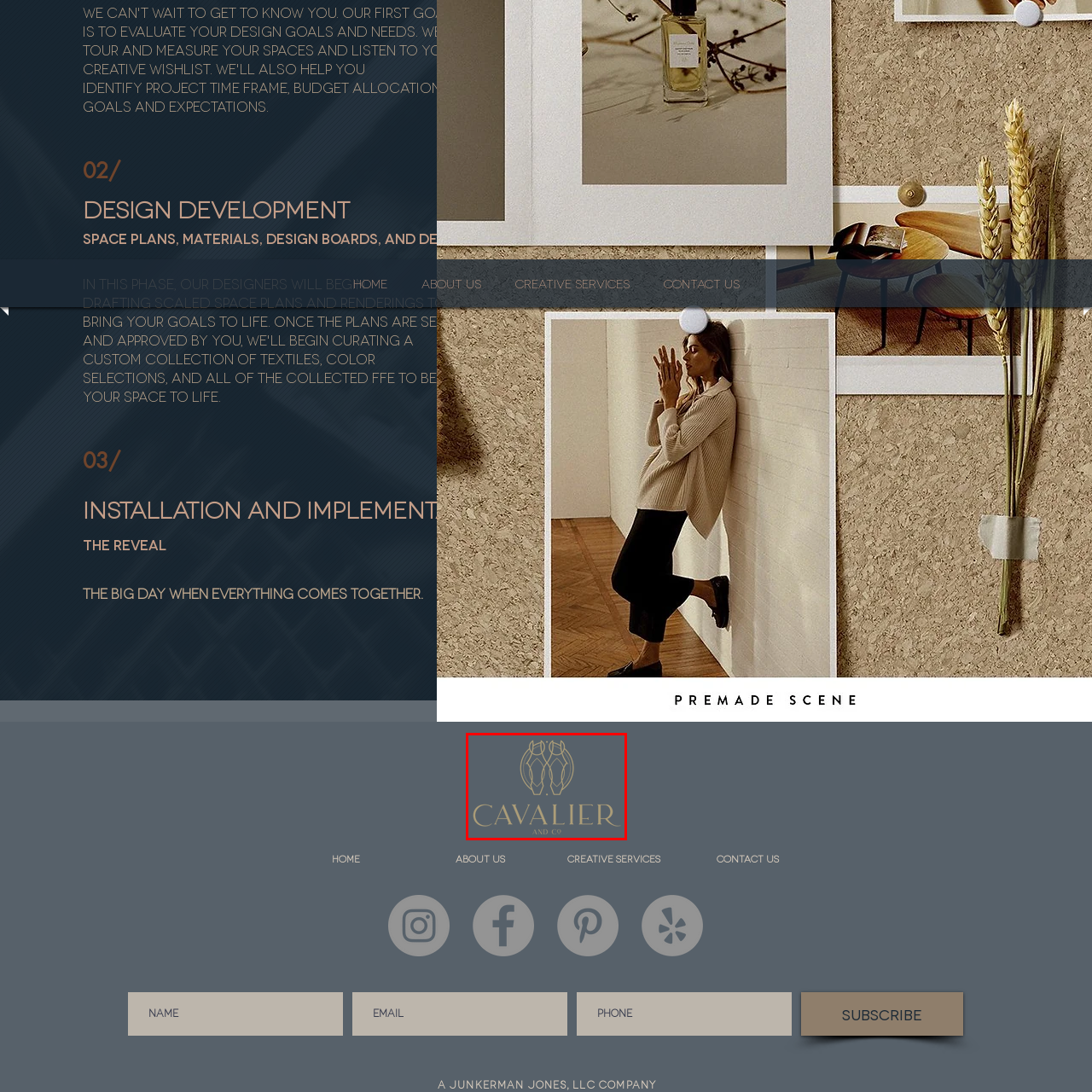Describe extensively the image that is contained within the red box.

This image features the logo for "CAVALIER & CO," characterized by a sophisticated and stylish design. The logo prominently displays the name "CAVALIER" in elegant, golden typography, accompanied by "AND CO" in smaller text beneath it. Above the text, two horse heads, outlined in gold, symbolize strength and grace, harmonizing with the brand’s identity. The background is a deep navy blue, enhancing the luxurious and refined feel of the logo. This branding effectively conveys an upscale image, suggesting a company that values quality and elegance in its offerings.